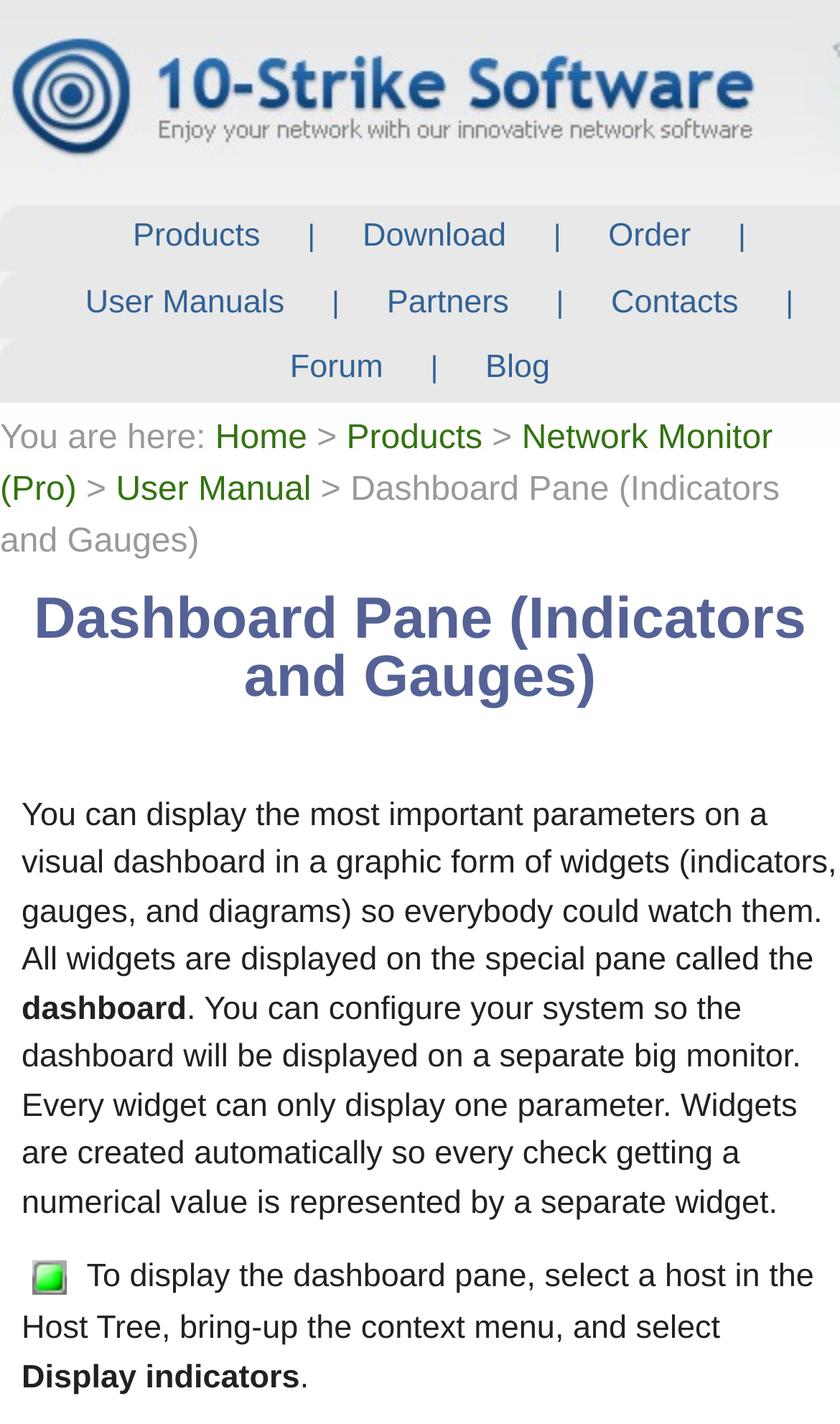Determine the bounding box coordinates of the element that should be clicked to execute the following command: "go to home page".

[0.013, 0.033, 0.897, 0.106]